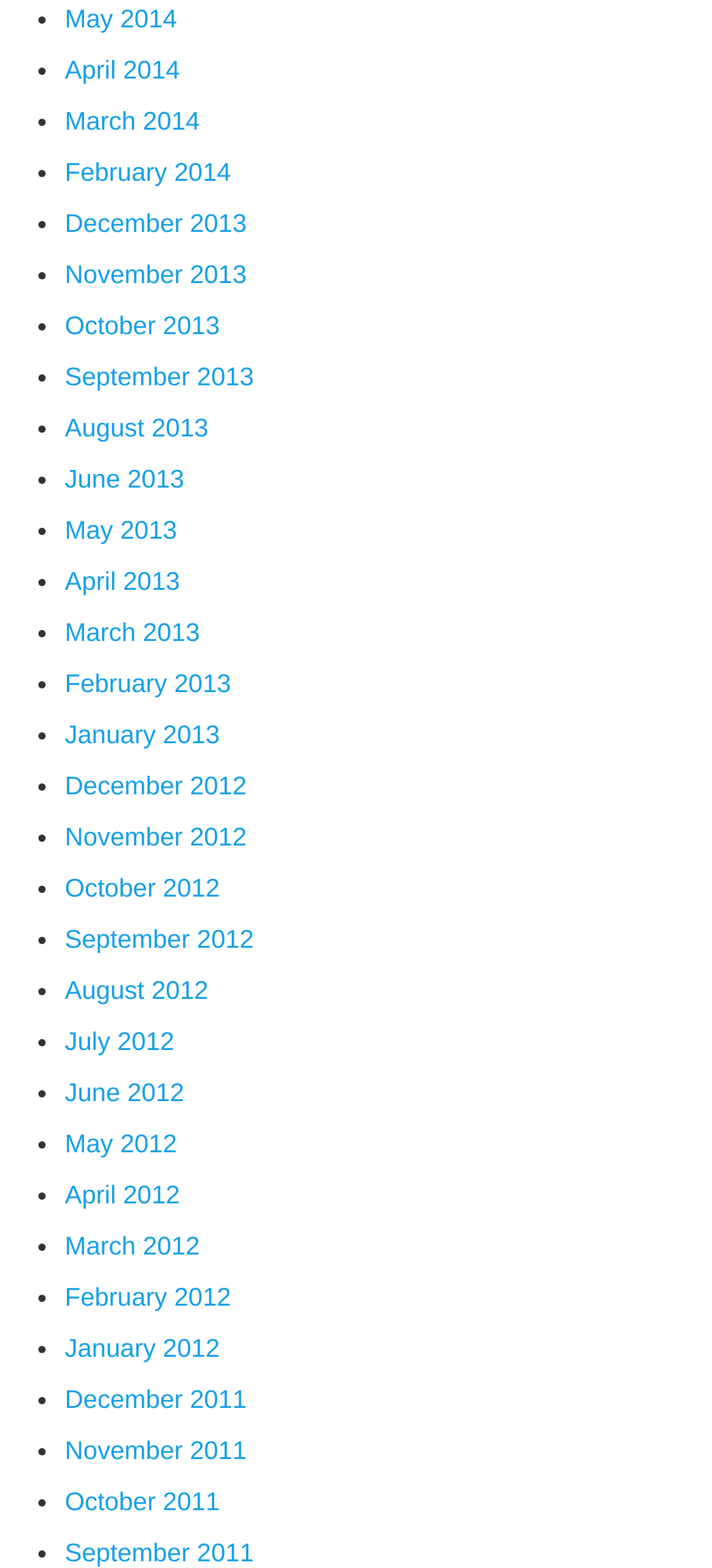Pinpoint the bounding box coordinates of the clickable element needed to complete the instruction: "View September 2011". The coordinates should be provided as four float numbers between 0 and 1: [left, top, right, bottom].

[0.091, 0.981, 0.356, 0.999]